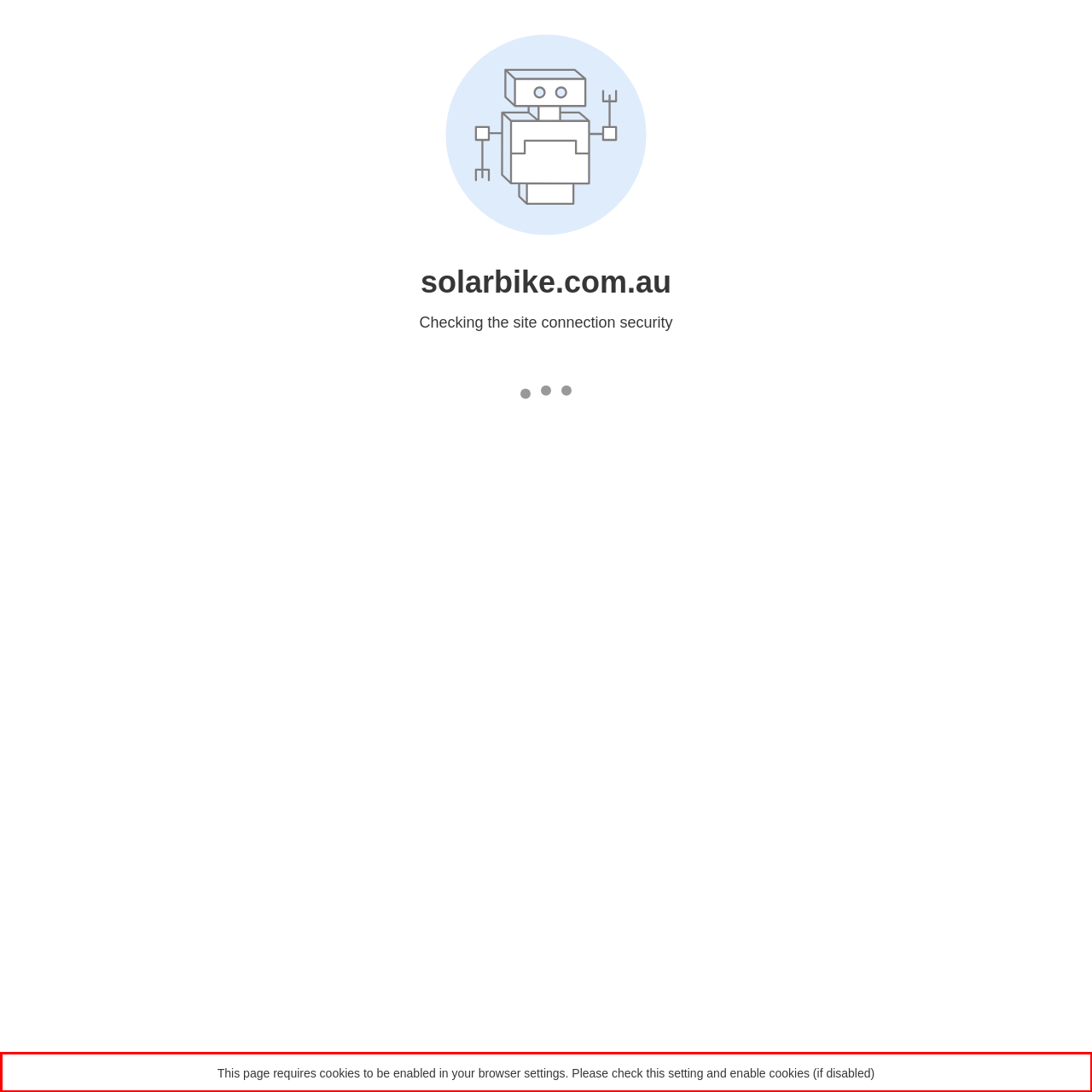Look at the provided screenshot of the webpage and perform OCR on the text within the red bounding box.

This page requires cookies to be enabled in your browser settings. Please check this setting and enable cookies (if disabled)